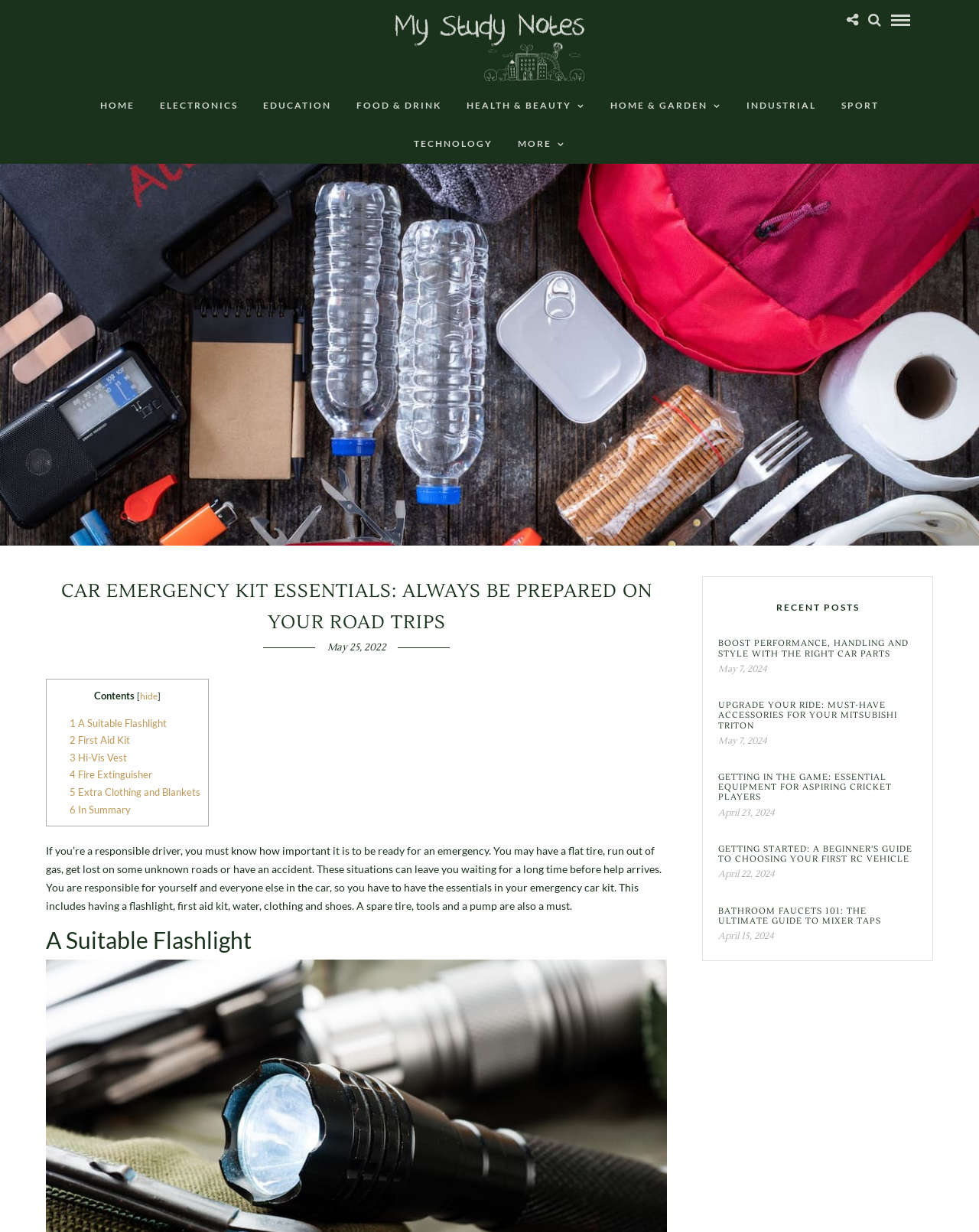What is the purpose of a car emergency kit?
From the image, respond using a single word or phrase.

To be ready for an emergency